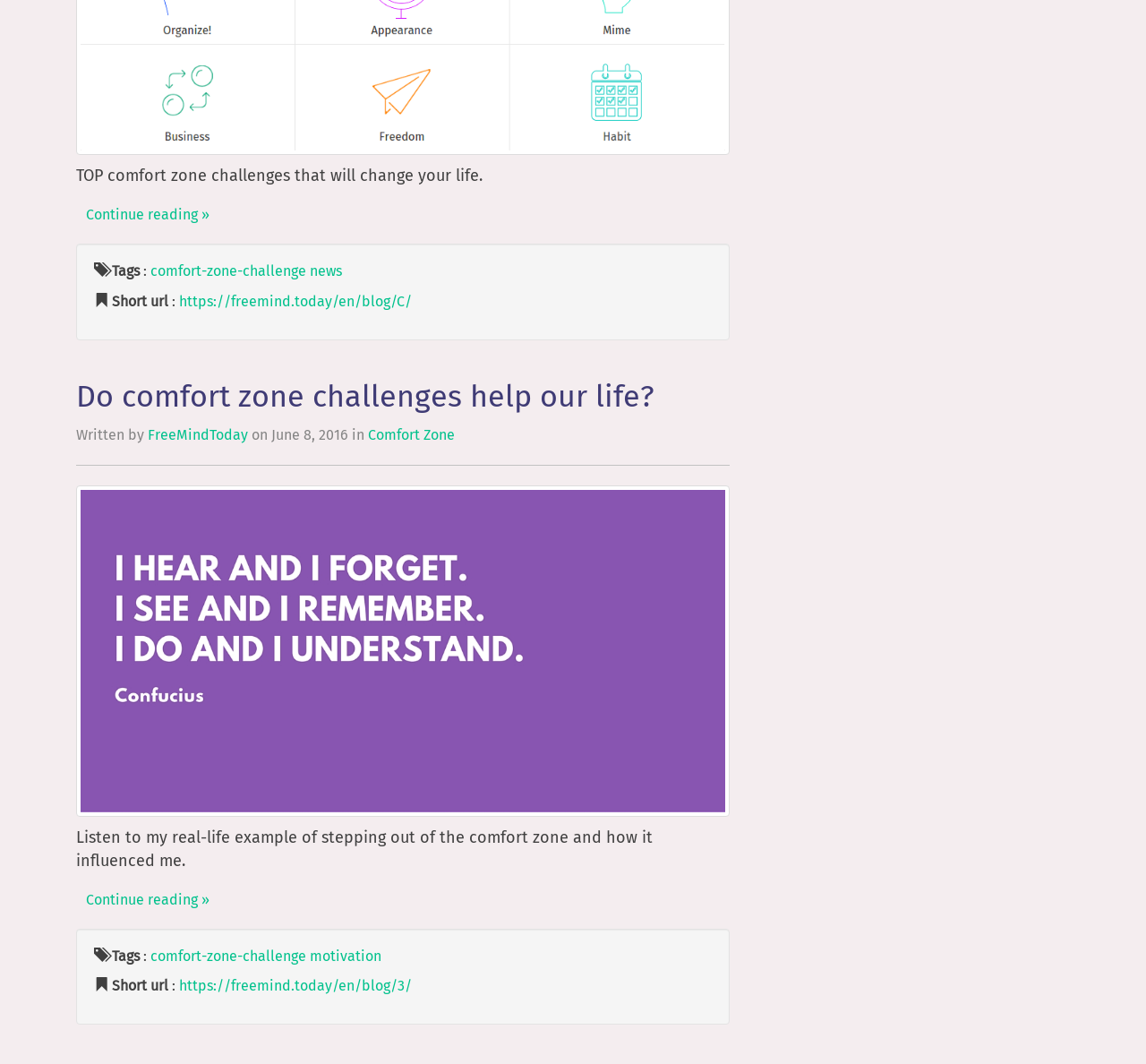What is the short URL of the article?
Please answer the question with as much detail and depth as you can.

I found the short URL of the article by looking at the text 'Short url' and the link 'https://freemind.today/en/blog/C/' which is located in the footer section of the webpage.